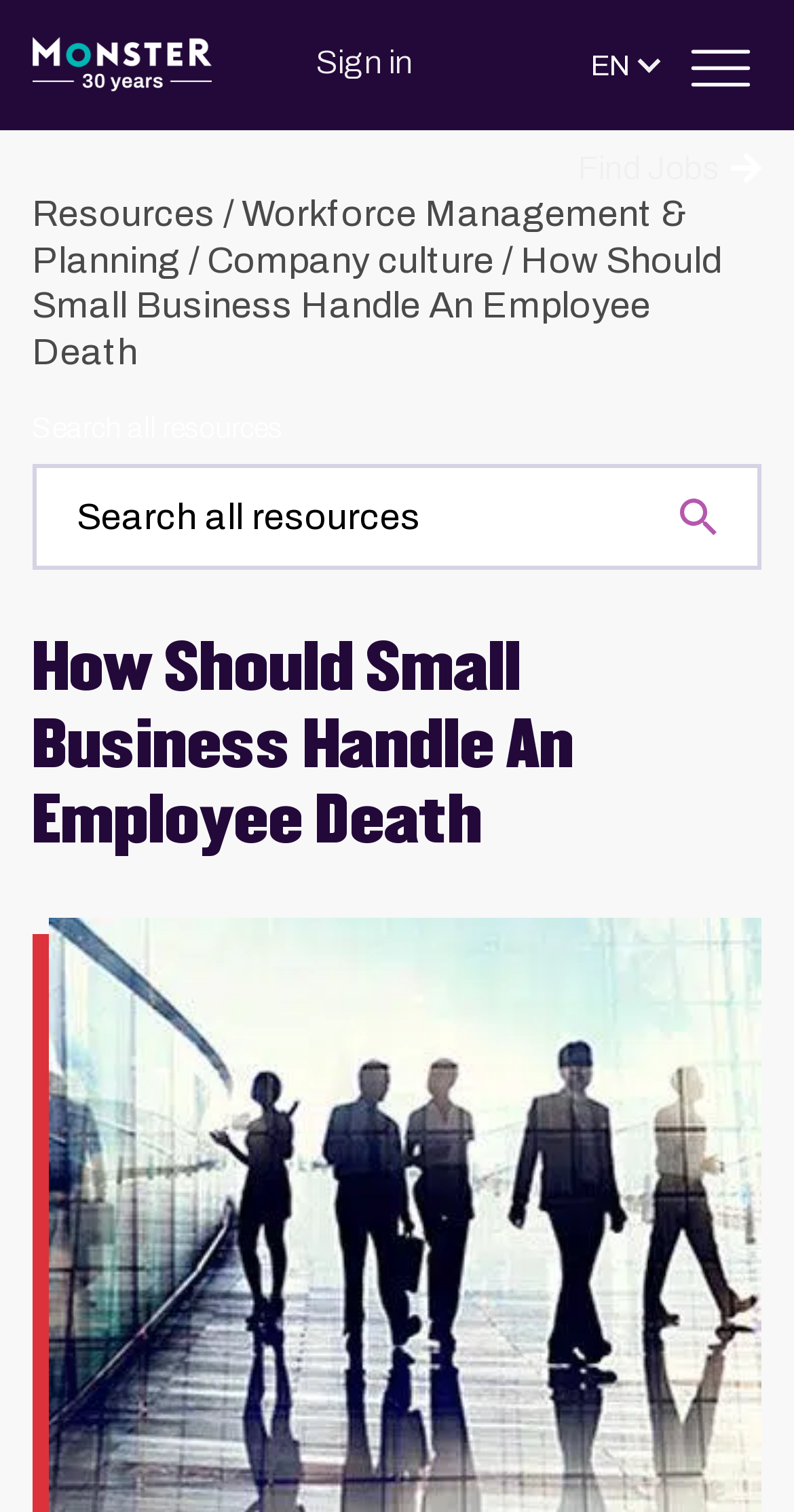Look at the image and give a detailed response to the following question: What is the purpose of the search box?

The purpose of the search box is identified by the LabelText element with the bounding box coordinates [0.04, 0.268, 0.96, 0.3] and is described as 'Search all resources'.